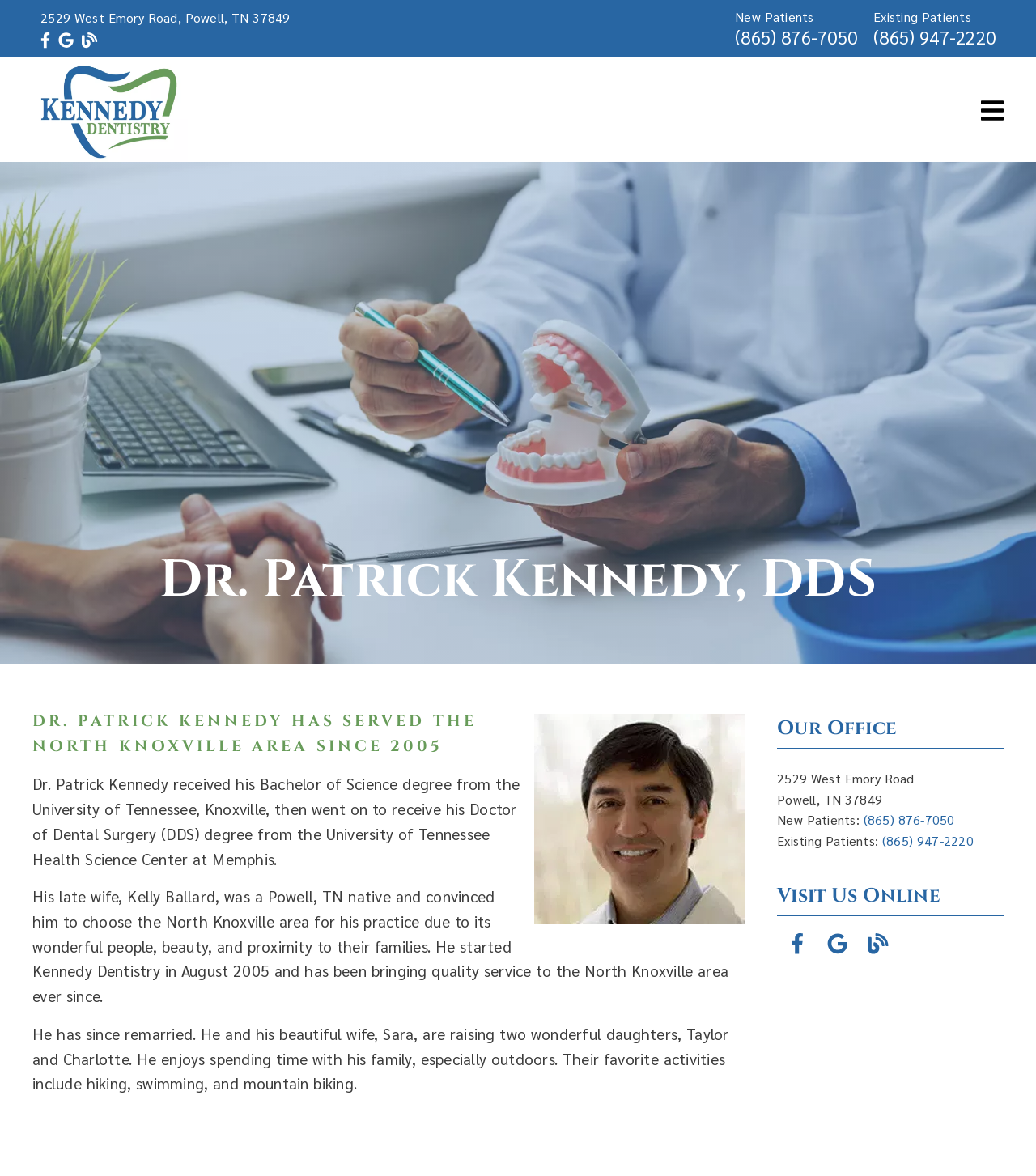Analyze the image and deliver a detailed answer to the question: What is the address of Dr. Patrick Kennedy's dental office?

I found the address by looking at the static text elements at the top of the webpage, which display the address as '2529 West Emory Road' and ', Powell, TN 37849'.